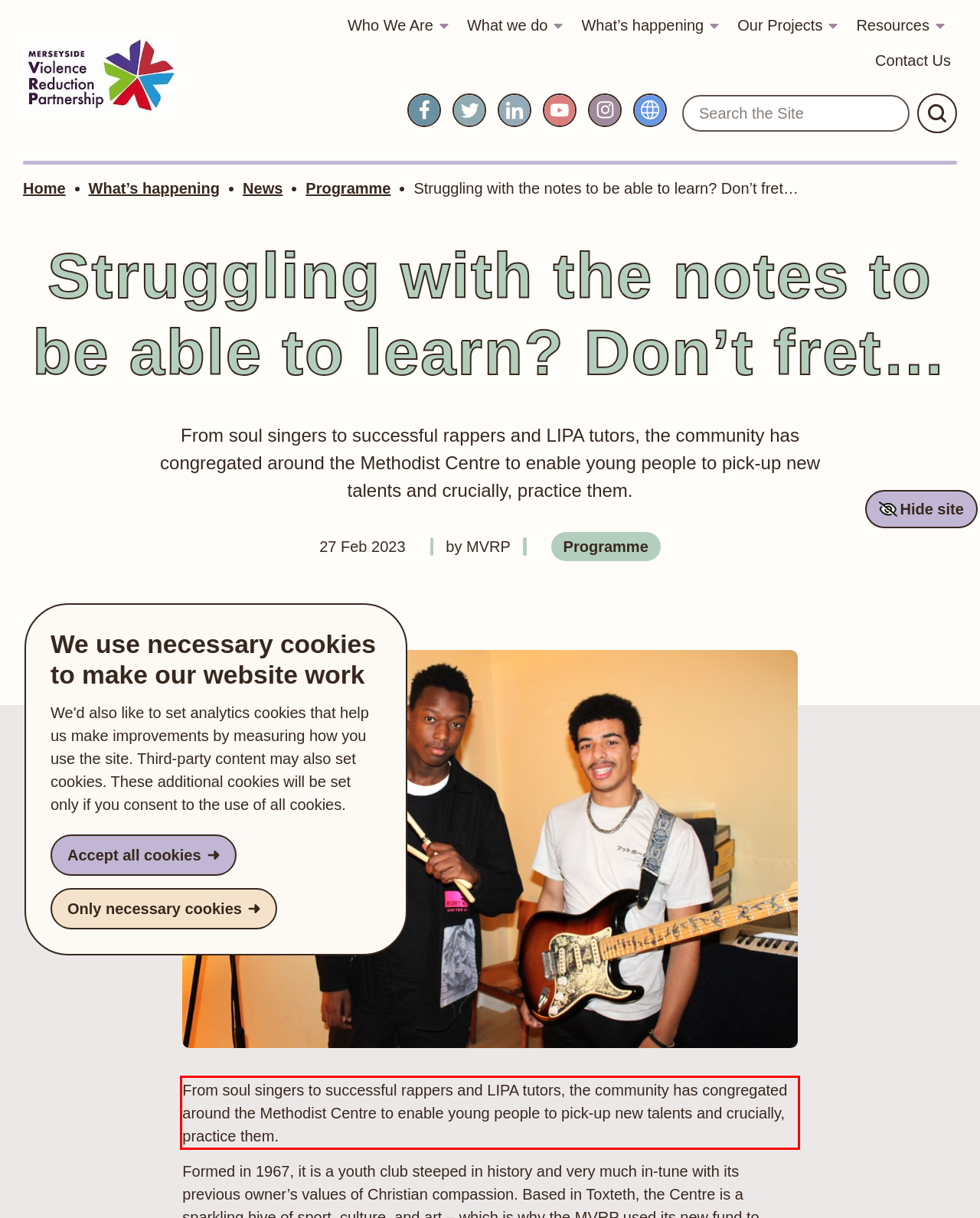Please identify the text within the red rectangular bounding box in the provided webpage screenshot.

From soul singers to successful rappers and LIPA tutors, the community has congregated around the Methodist Centre to enable young people to pick-up new talents and crucially, practice them.